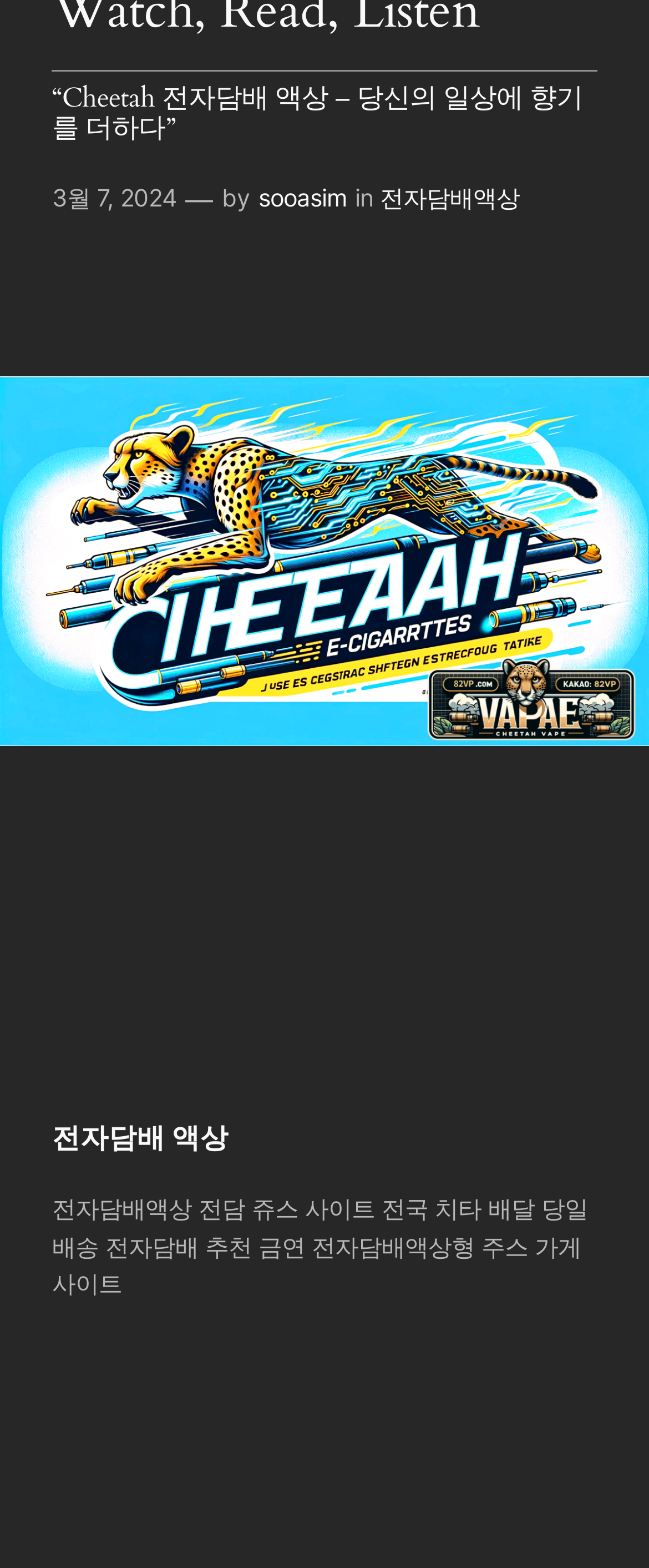Locate the bounding box coordinates of the UI element described by: "alt="전자담배 액상"". Provide the coordinates as four float numbers between 0 and 1, formatted as [left, top, right, bottom].

[0.08, 0.563, 0.39, 0.691]